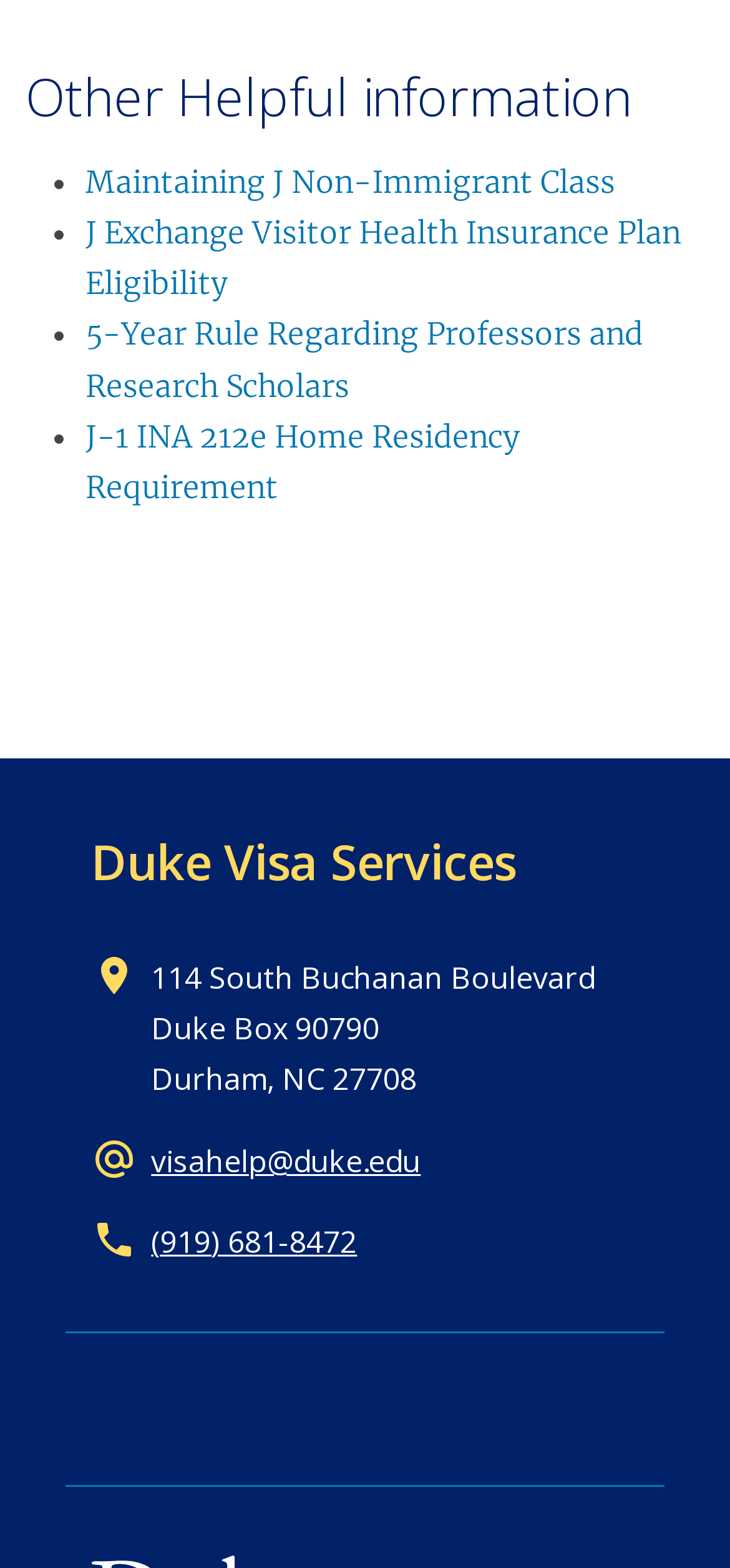What is the name of the service mentioned on the webpage? Based on the image, give a response in one word or a short phrase.

Duke Visa Services